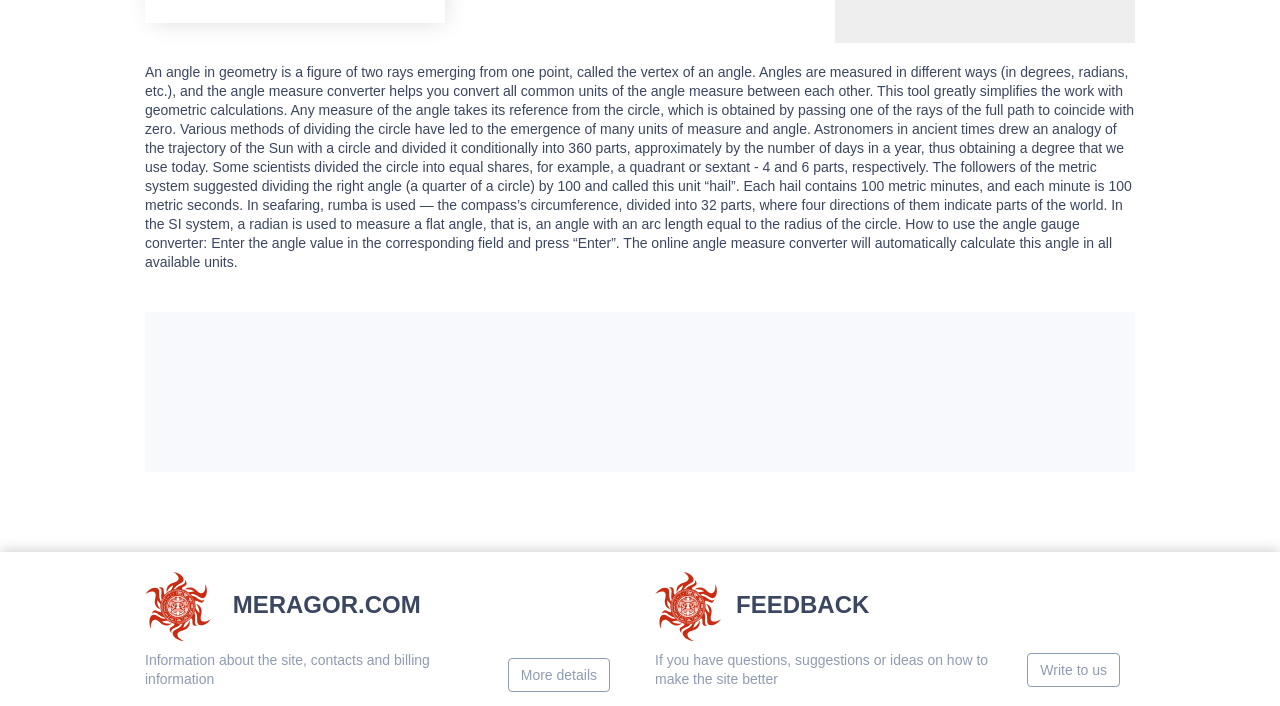Using the webpage screenshot, find the UI element described by More details. Provide the bounding box coordinates in the format (top-left x, top-left y, bottom-right x, bottom-right y), ensuring all values are floating point numbers between 0 and 1.

[0.397, 0.932, 0.477, 0.98]